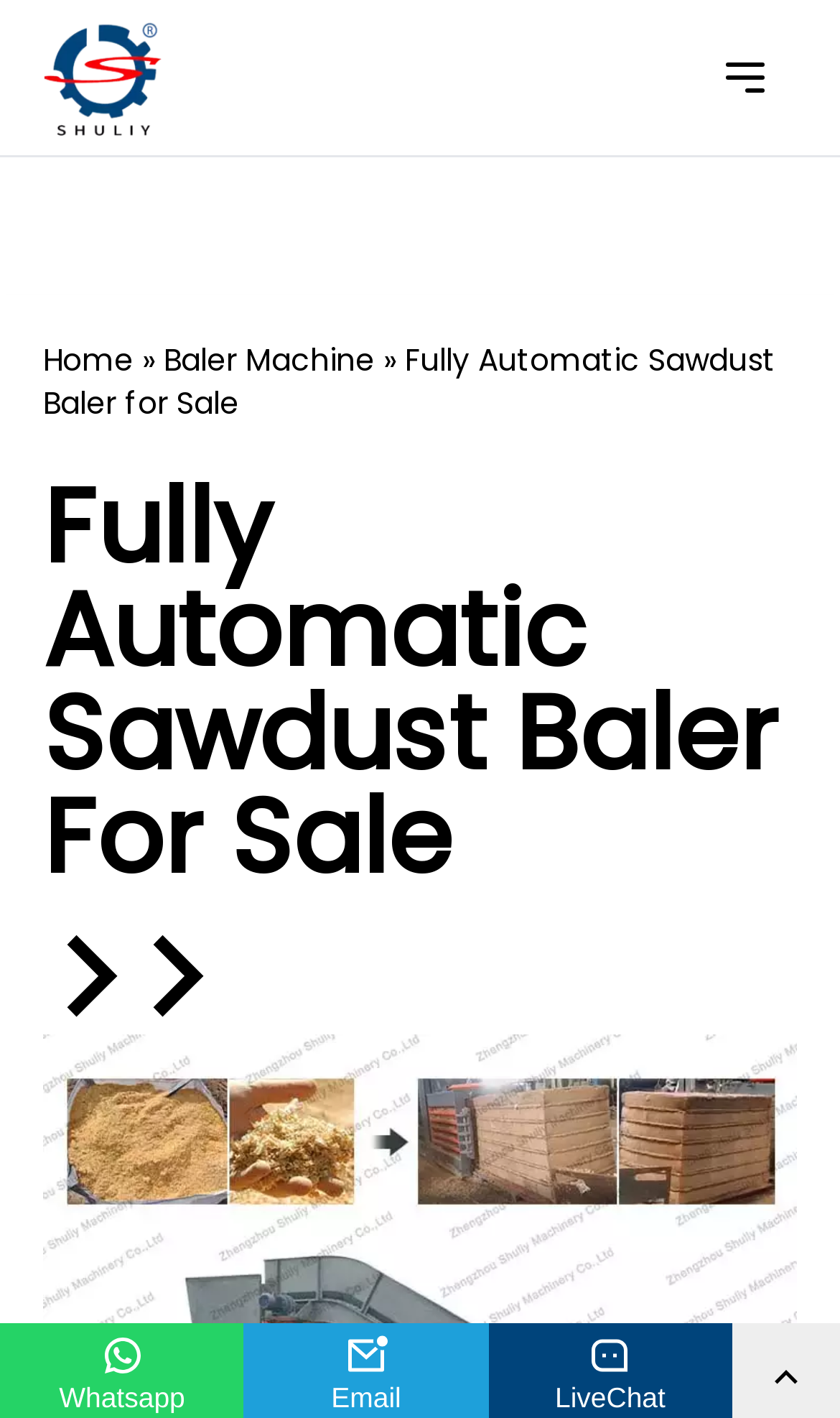How many navigation links are in the breadcrumbs?
Based on the visual content, answer with a single word or a brief phrase.

3